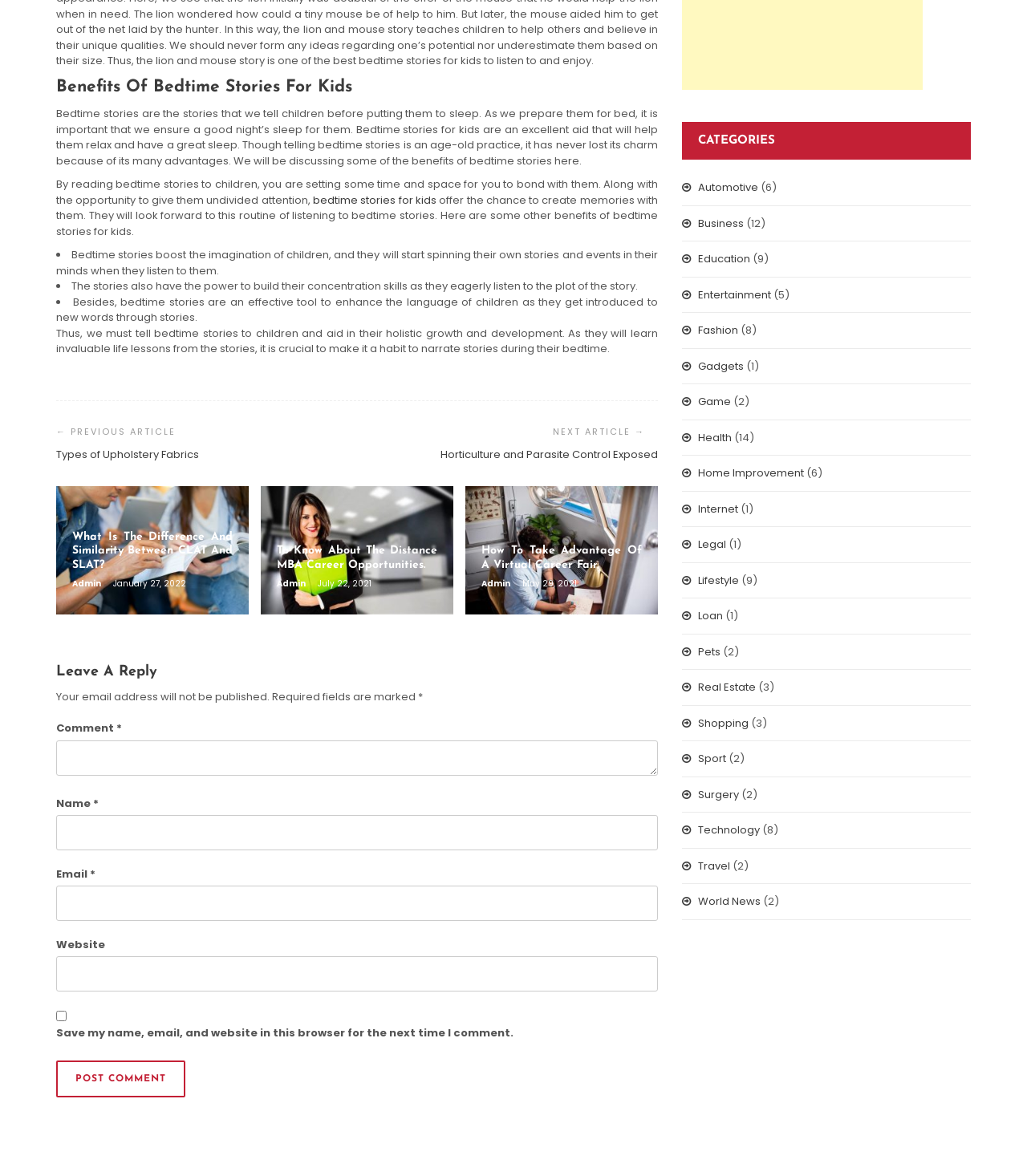What is the purpose of bedtime stories for kids?
Give a detailed response to the question by analyzing the screenshot.

According to the webpage, bedtime stories are an effective tool to enhance the language of children, boost their imagination, and build their concentration skills. They also offer the chance to create memories with them and provide undivided attention. Therefore, the purpose of bedtime stories for kids is to aid in their holistic growth and development.